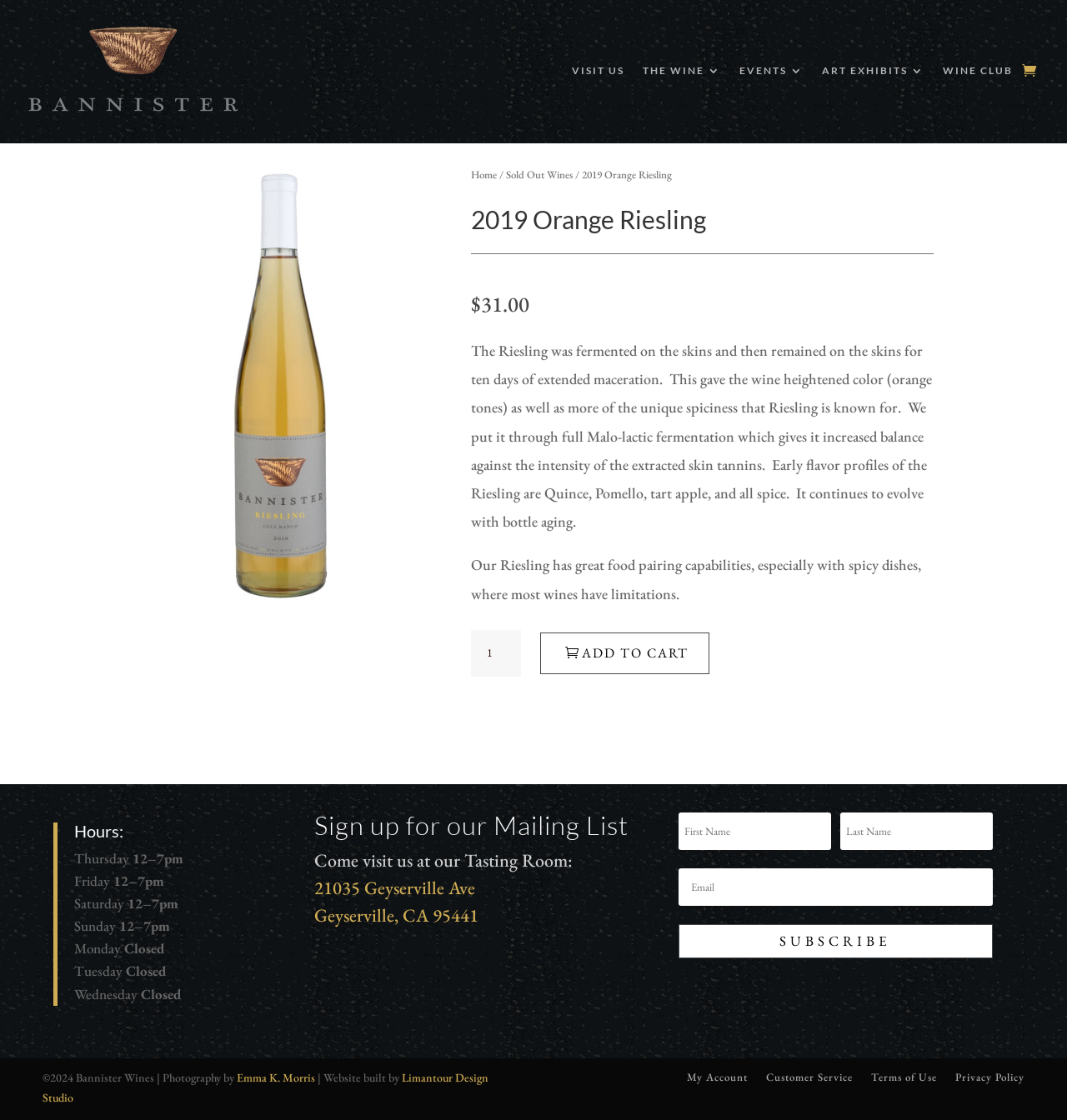Show the bounding box coordinates of the region that should be clicked to follow the instruction: "Change the product quantity."

[0.441, 0.563, 0.489, 0.604]